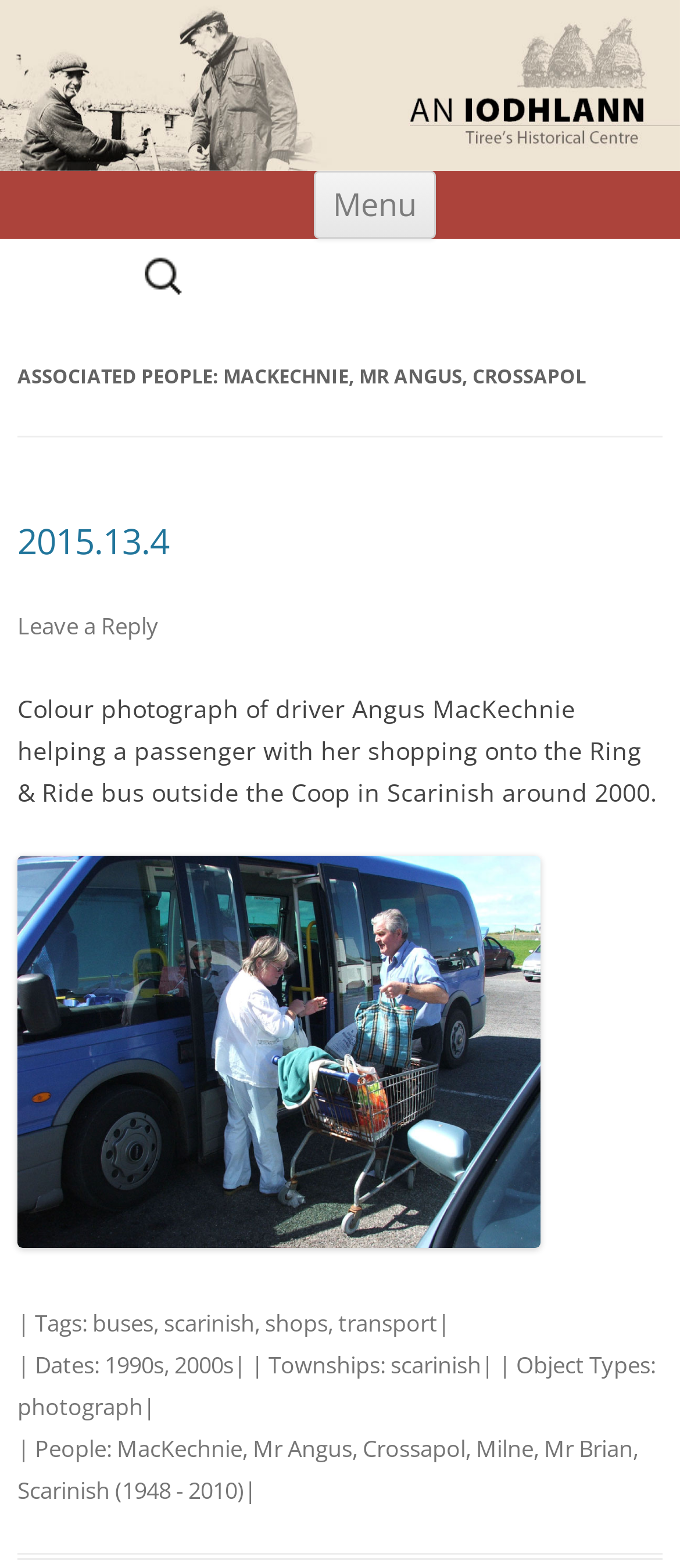Using the provided element description: "MacKechnie, Mr Angus, Crossapol", identify the bounding box coordinates. The coordinates should be four floats between 0 and 1 in the order [left, top, right, bottom].

[0.172, 0.914, 0.685, 0.934]